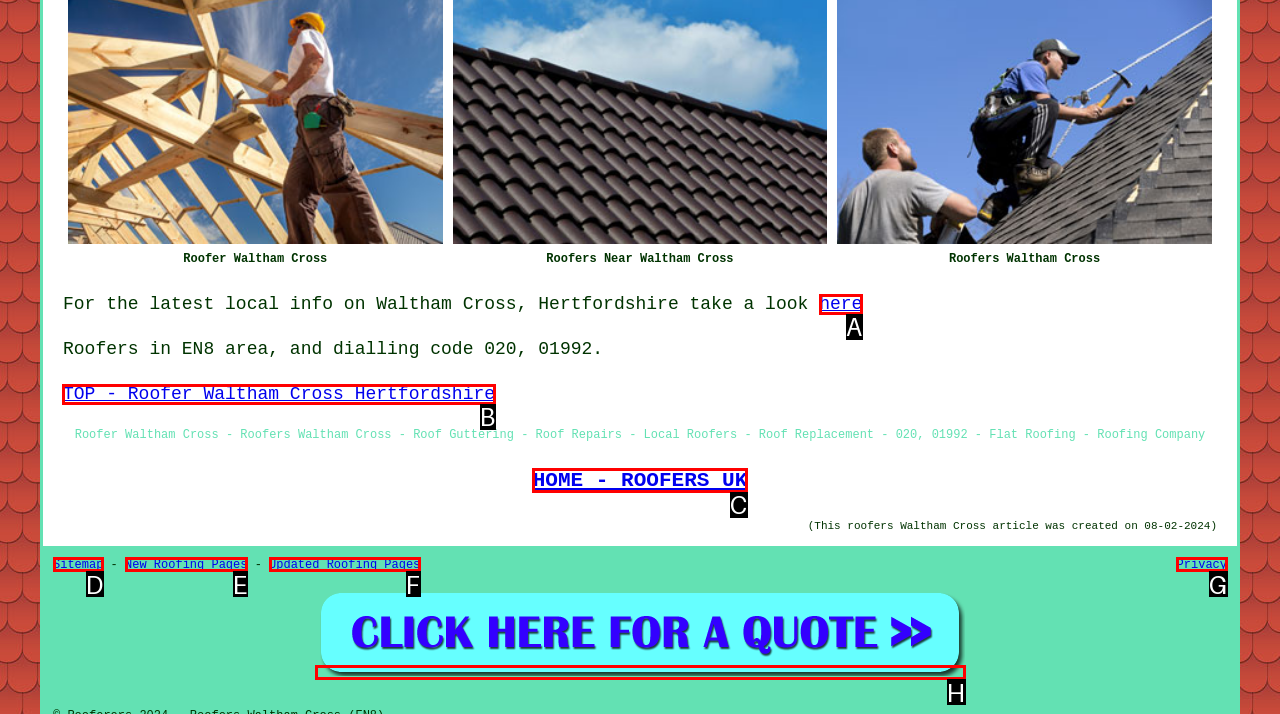Tell me which UI element to click to fulfill the given task: Call the store. Respond with the letter of the correct option directly.

None